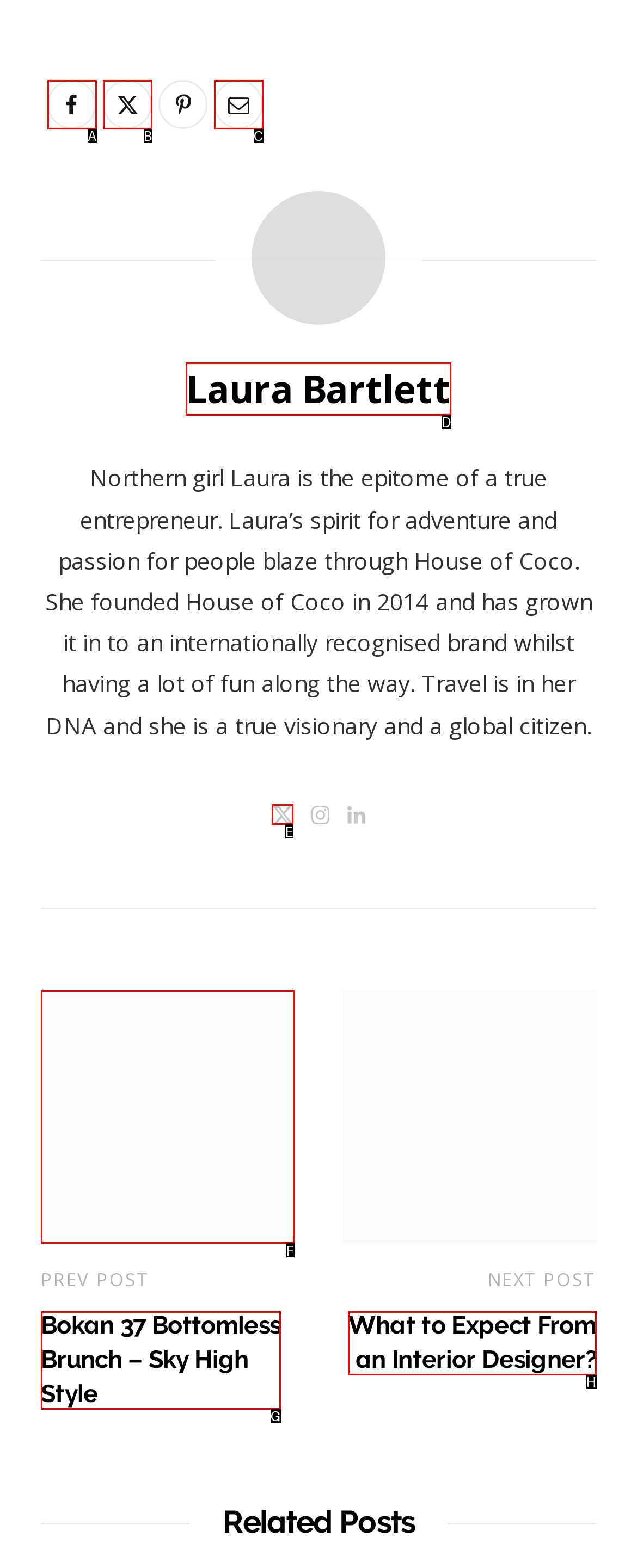Choose the letter of the option you need to click to Follow on Twitter. Answer with the letter only.

E